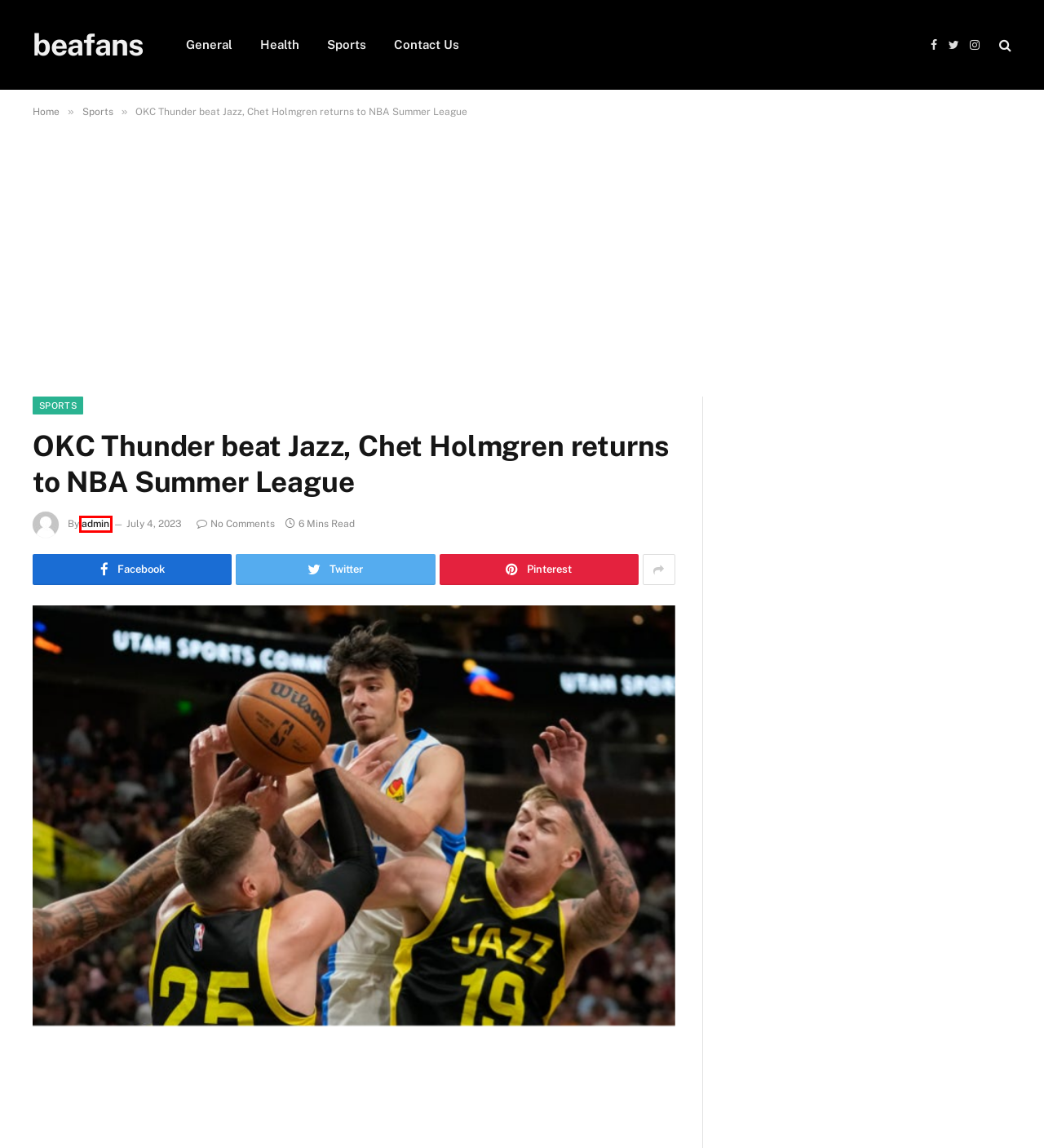A screenshot of a webpage is provided, featuring a red bounding box around a specific UI element. Identify the webpage description that most accurately reflects the new webpage after interacting with the selected element. Here are the candidates:
A. Chet - beafans
B. Contact Us - beafans
C. Health - beafans
D. General - beafans
E. Sports - beafans
F. Jobs In Nigeria [year] - beafans
G. admin - beafans
H. Robert Jr. ready to tear down house with derby debut - beafans

G